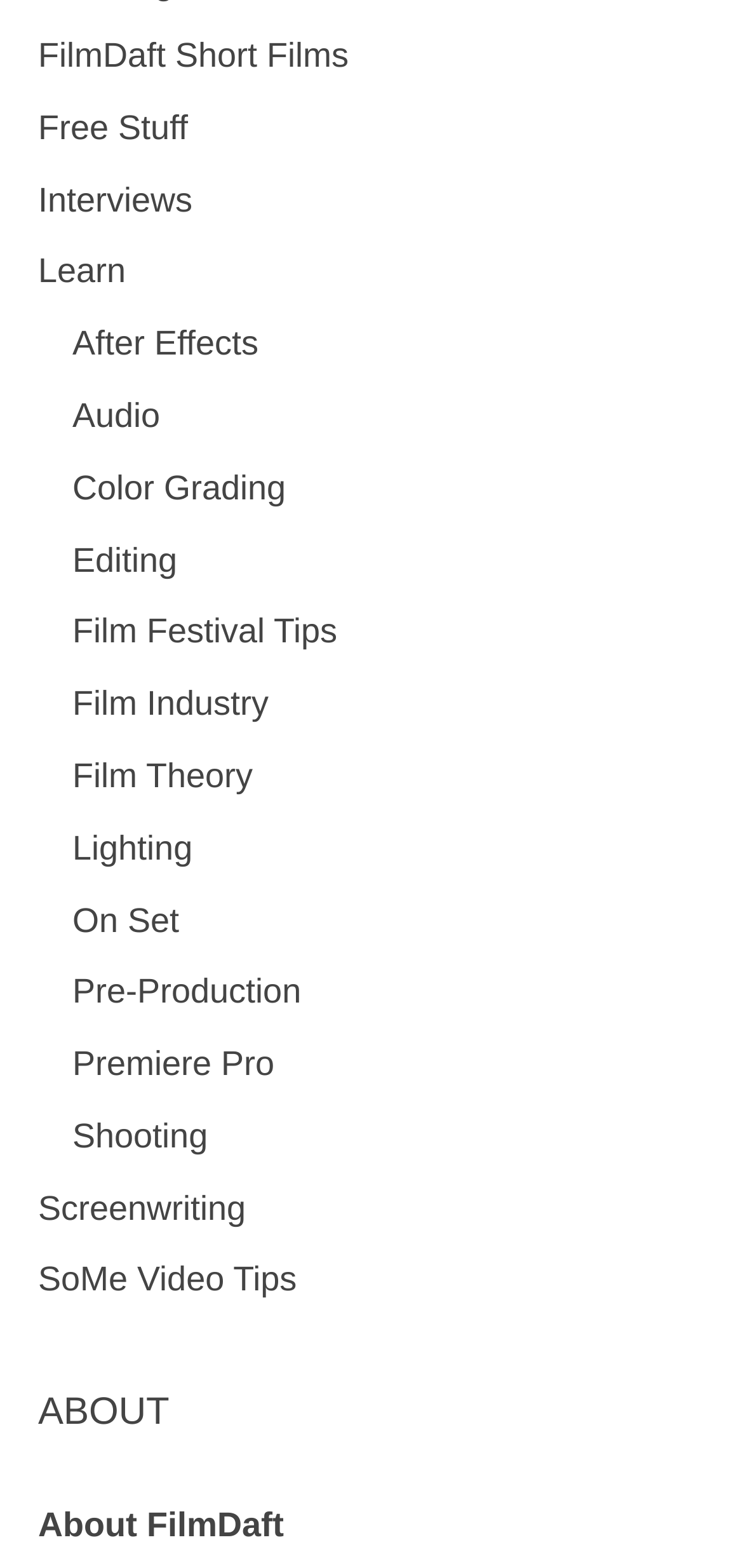Kindly determine the bounding box coordinates for the area that needs to be clicked to execute this instruction: "Click on FilmDaft Short Films".

[0.051, 0.023, 0.469, 0.047]